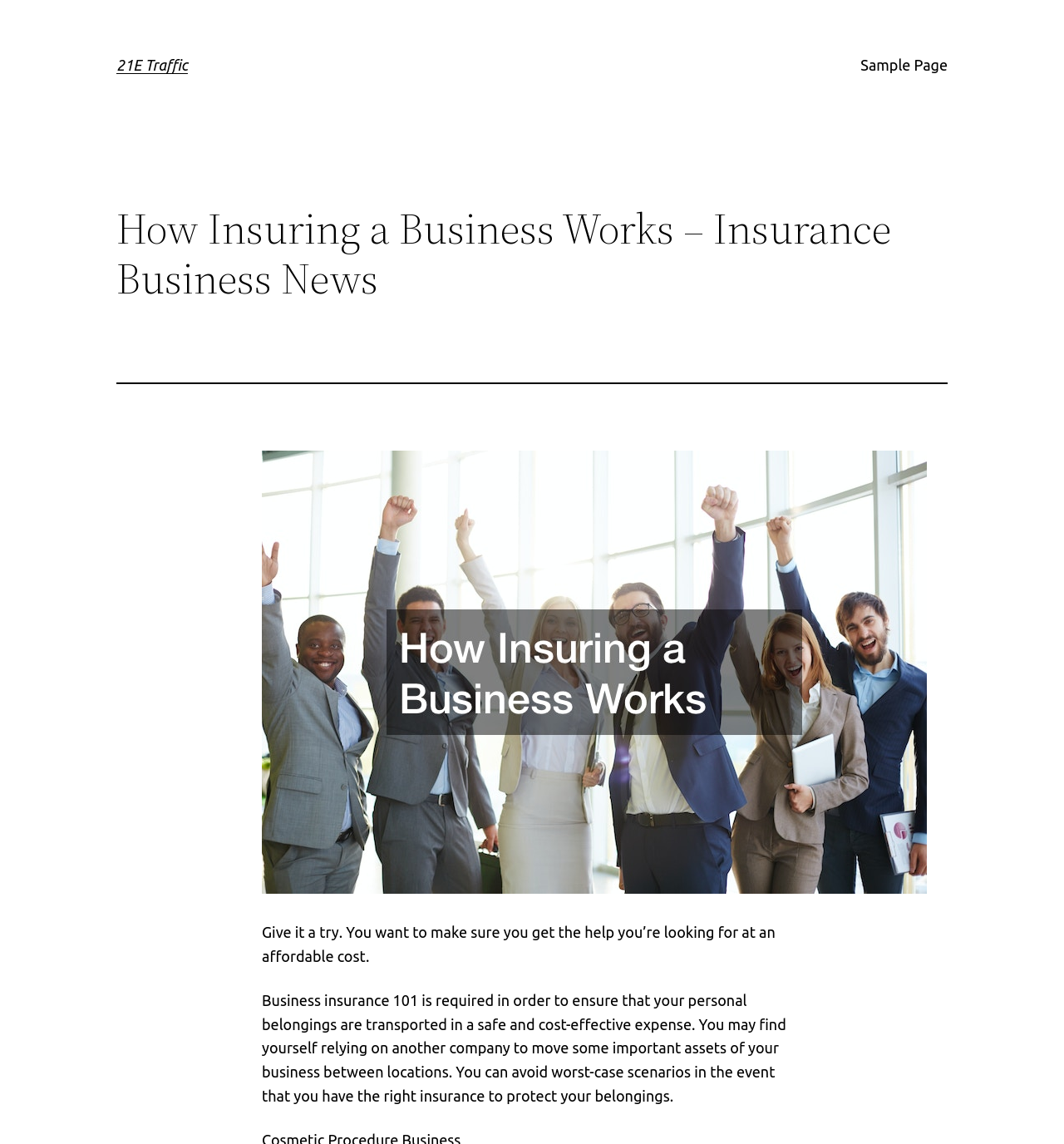What is the tone of the webpage?
Refer to the image and offer an in-depth and detailed answer to the question.

The webpage provides information and guidance on business insurance, and encourages the reader to 'give it a try', which suggests a helpful and supportive tone.